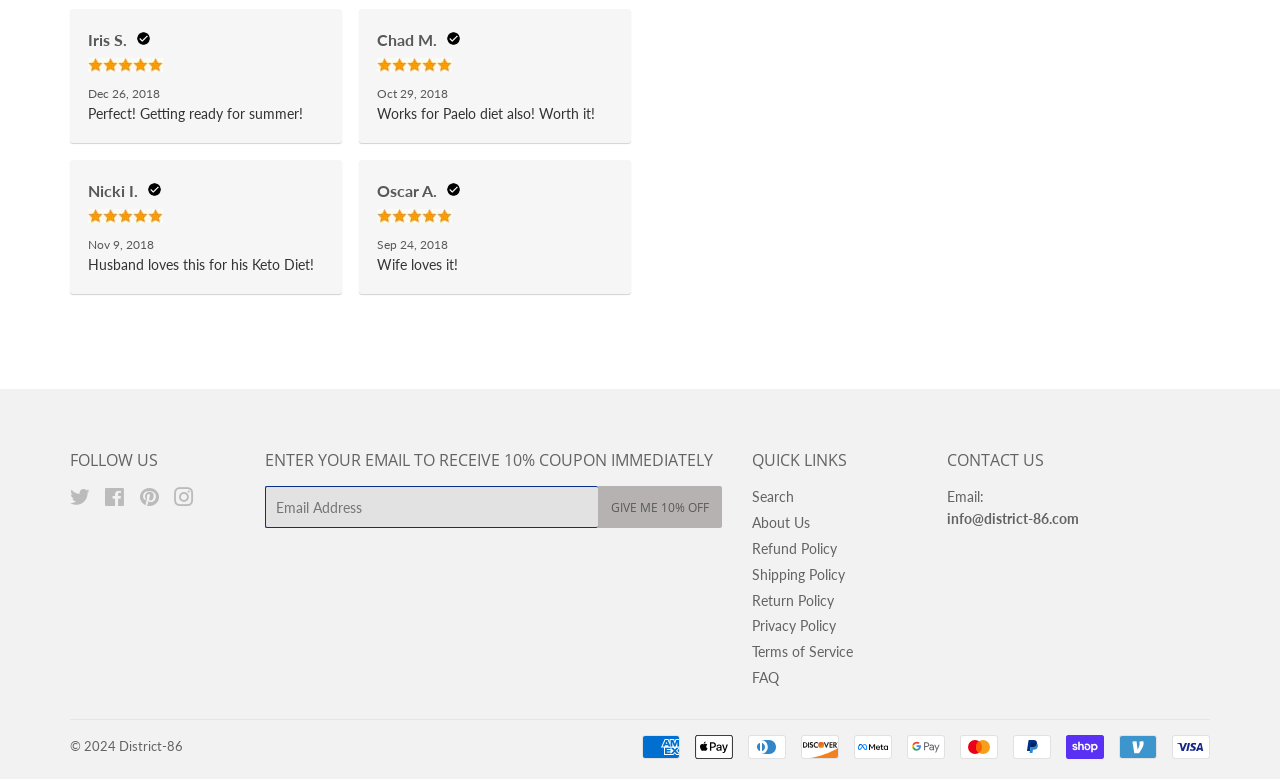Indicate the bounding box coordinates of the element that needs to be clicked to satisfy the following instruction: "Search the website". The coordinates should be four float numbers between 0 and 1, i.e., [left, top, right, bottom].

[0.588, 0.626, 0.621, 0.648]